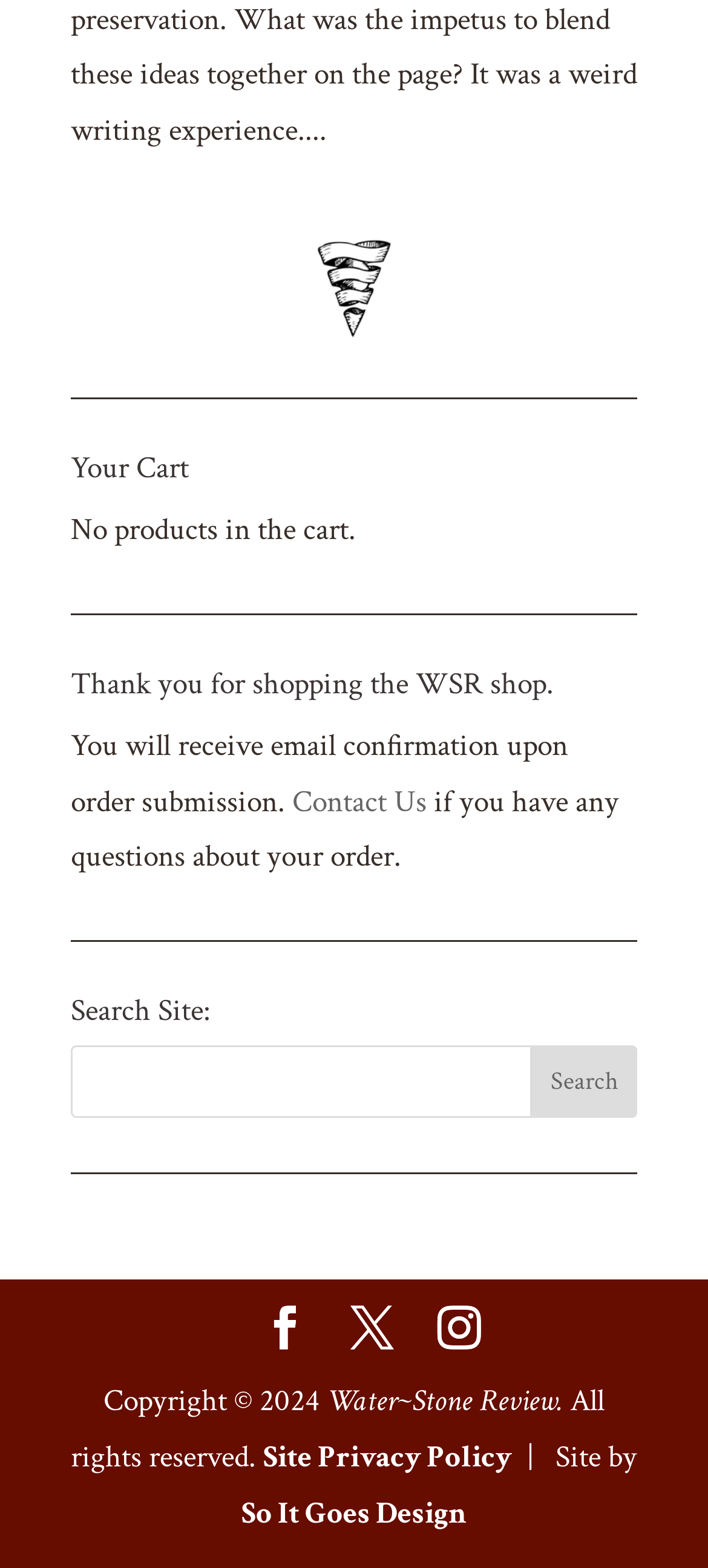Identify the bounding box coordinates for the element you need to click to achieve the following task: "Visit So It Goes Design". The coordinates must be four float values ranging from 0 to 1, formatted as [left, top, right, bottom].

[0.341, 0.952, 0.659, 0.977]